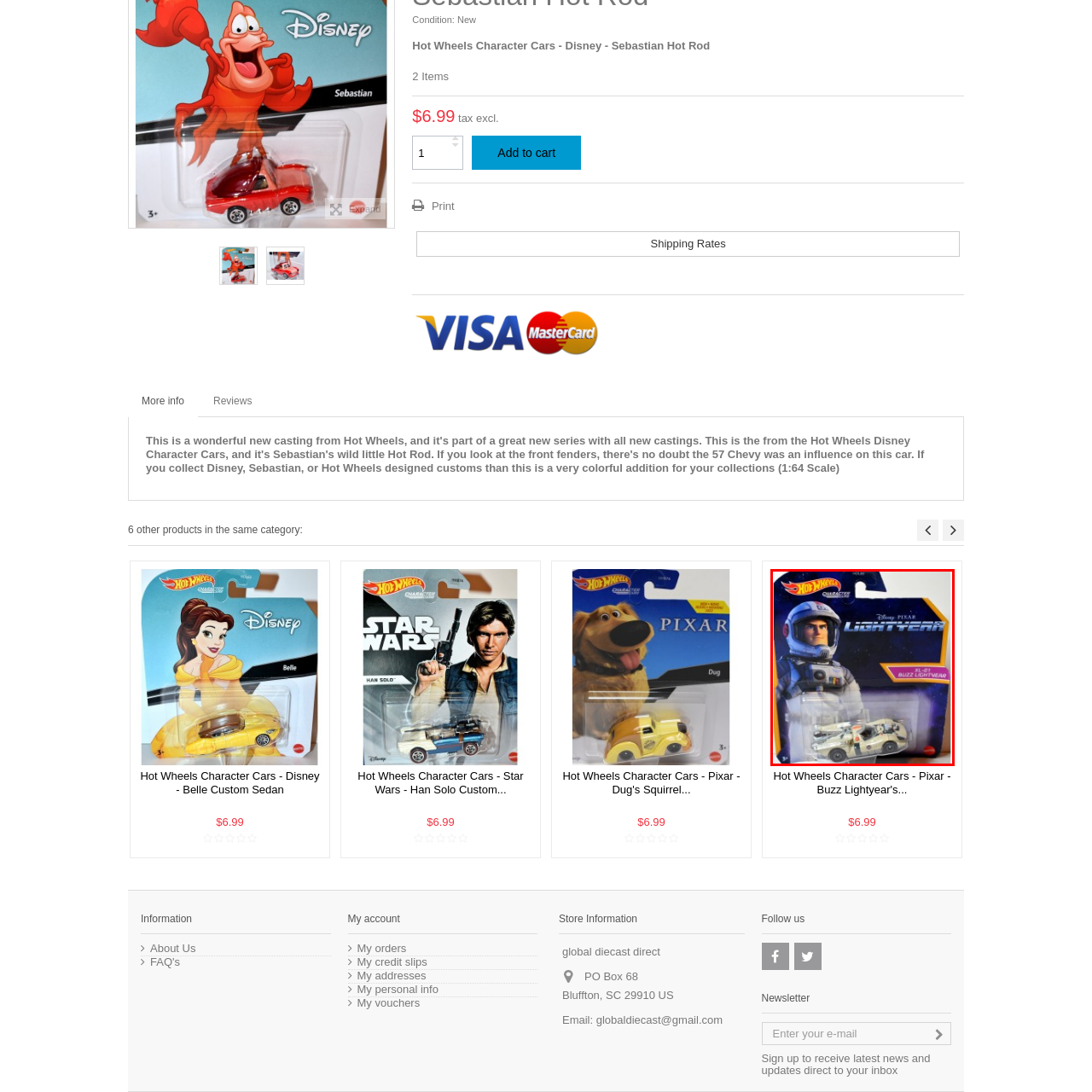Focus on the area highlighted by the red bounding box and give a thorough response to the following question, drawing from the image: What is the name of the movie connected to this toy?

The caption highlights the connection of the toy to the 'Lightyear' movie, emphasizing its appeal to both collectors and fans of all ages.